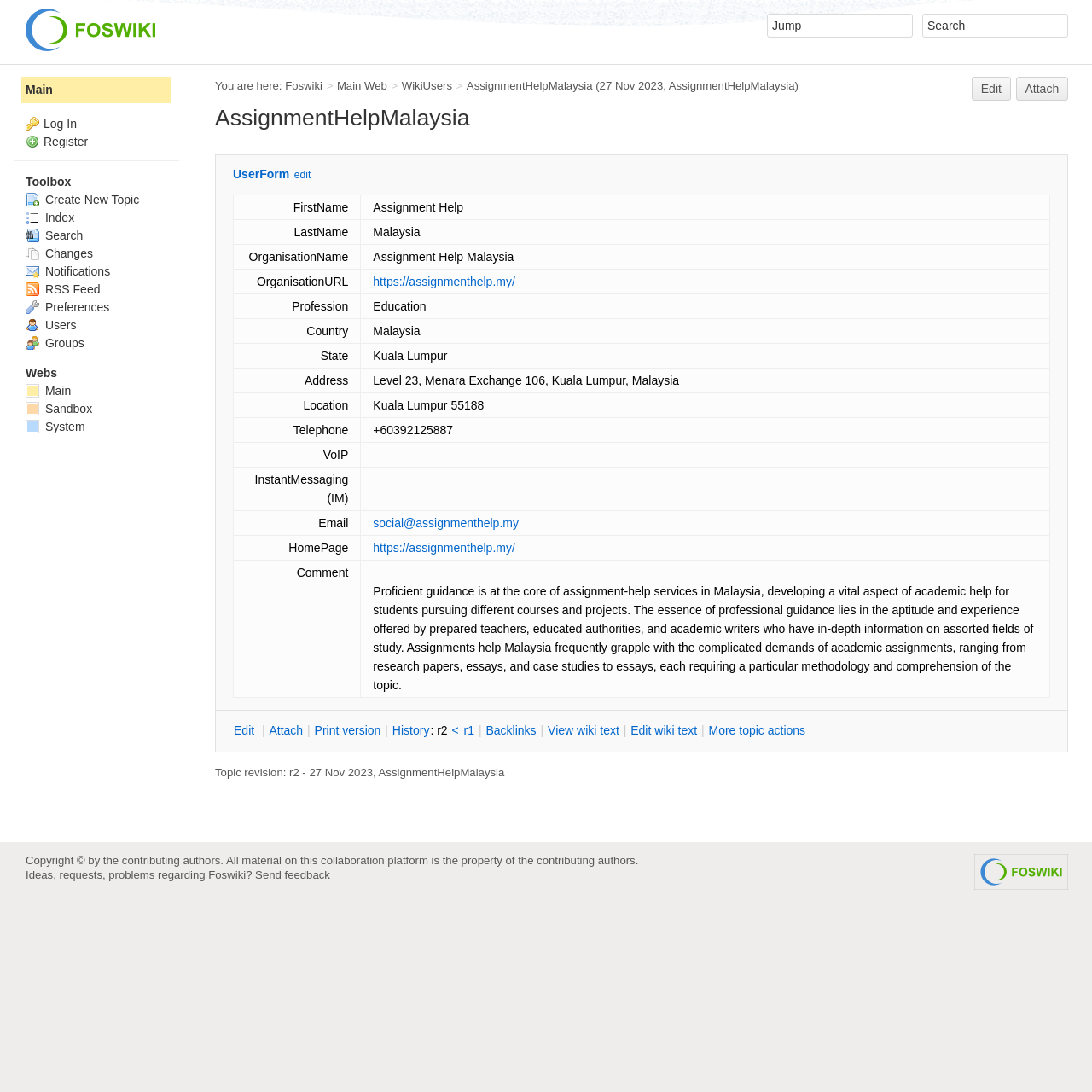What is the name of the wiki?
Please answer the question with a detailed and comprehensive explanation.

The name of the wiki can be found in the heading element with the text 'AssignmentHelpMalaysia'.